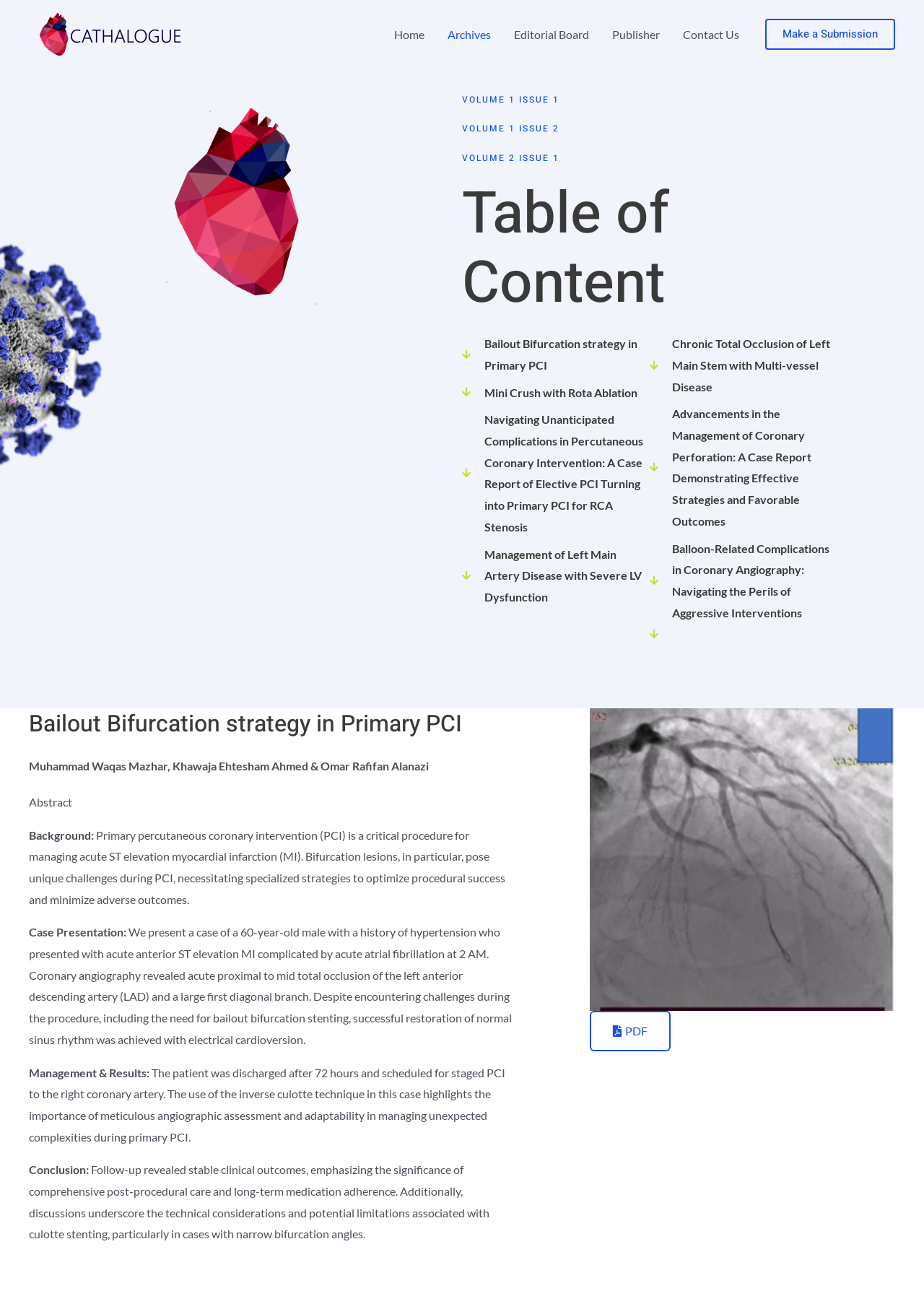Identify the bounding box coordinates necessary to click and complete the given instruction: "View the 'VOLUME 1 ISSUE 1' archive".

[0.5, 0.072, 0.605, 0.082]